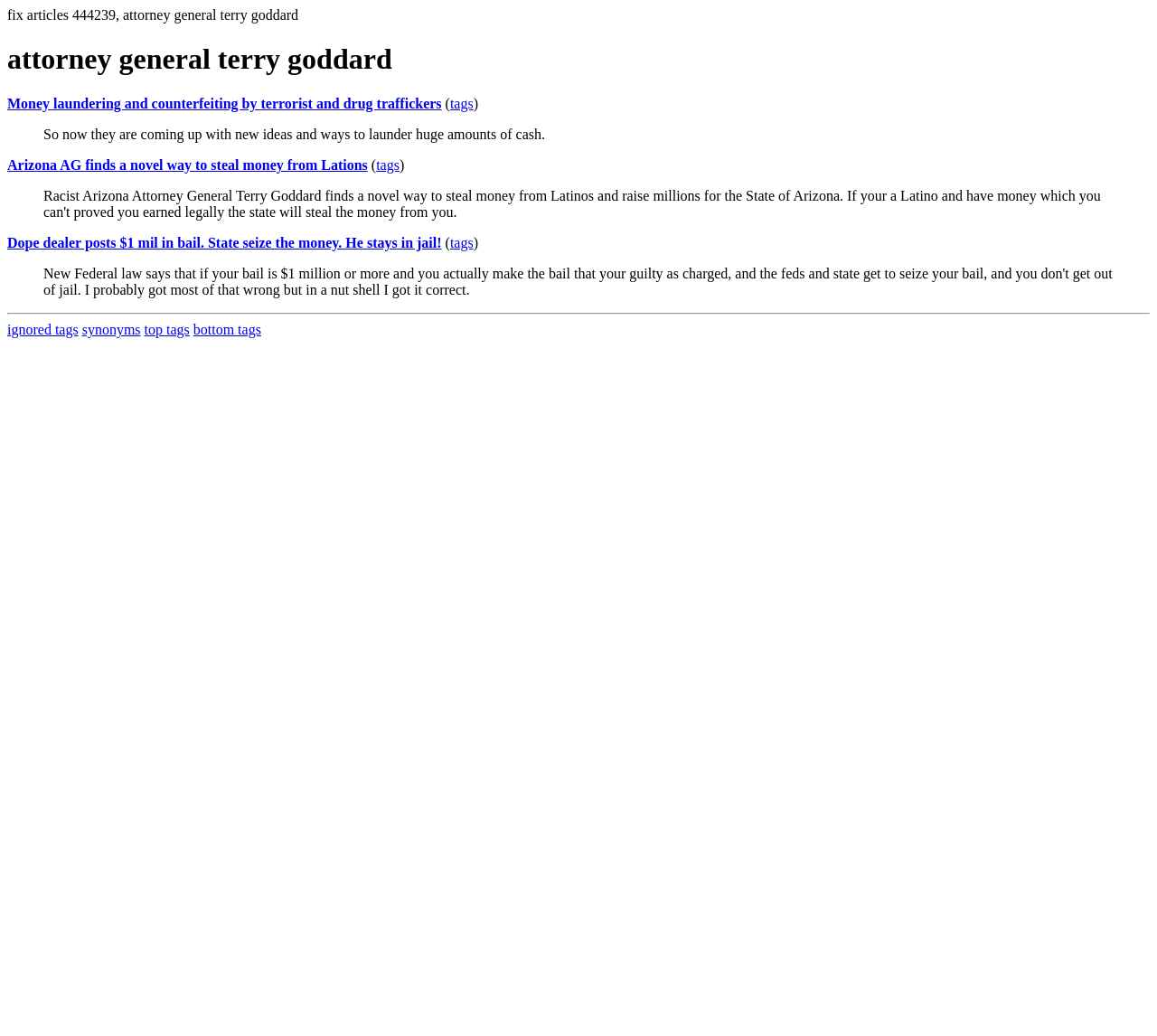How many blockquote elements are on the webpage?
Refer to the image and answer the question using a single word or phrase.

3